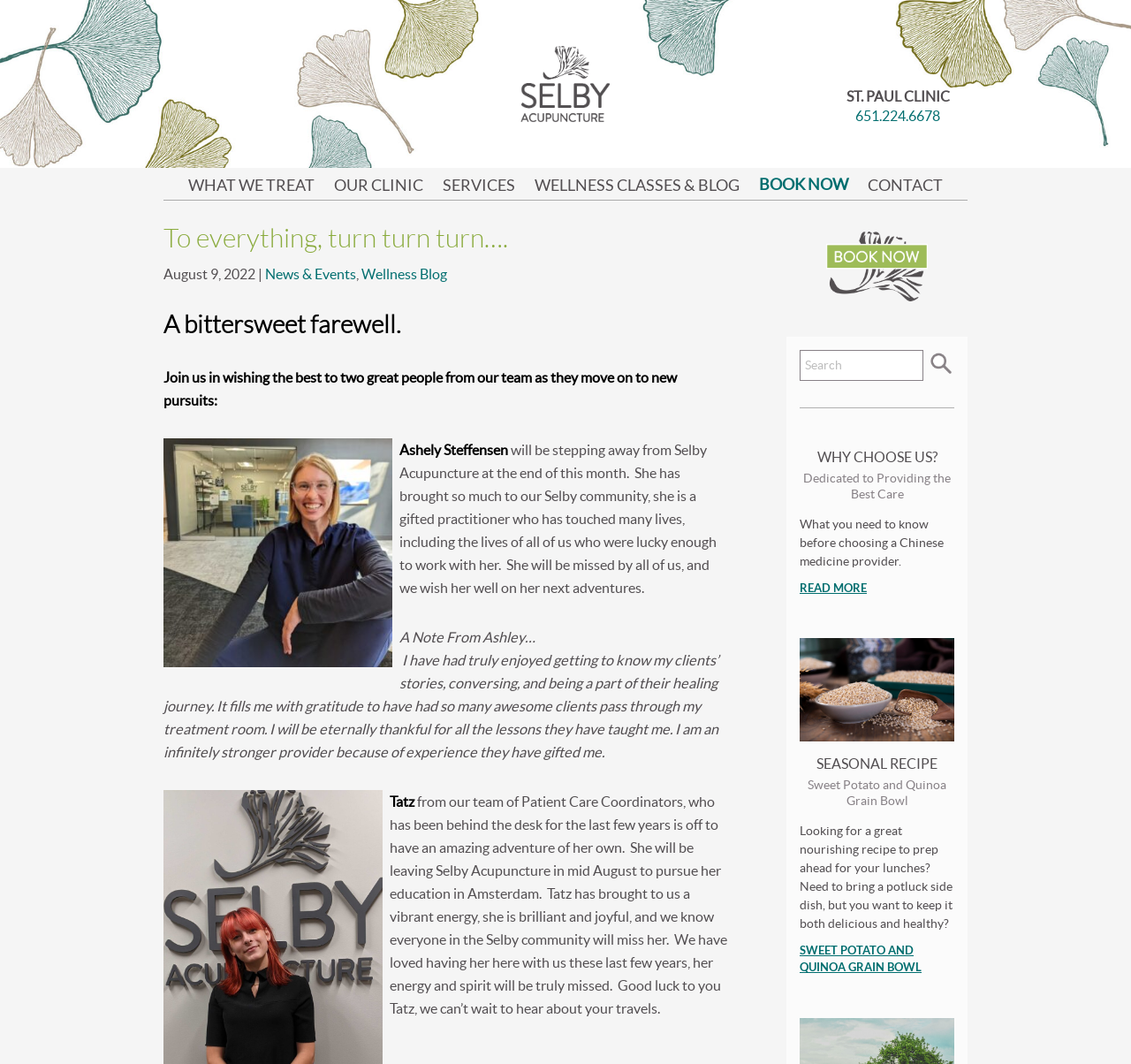Could you find the bounding box coordinates of the clickable area to complete this instruction: "View the seasonal recipe"?

[0.707, 0.886, 0.844, 0.927]